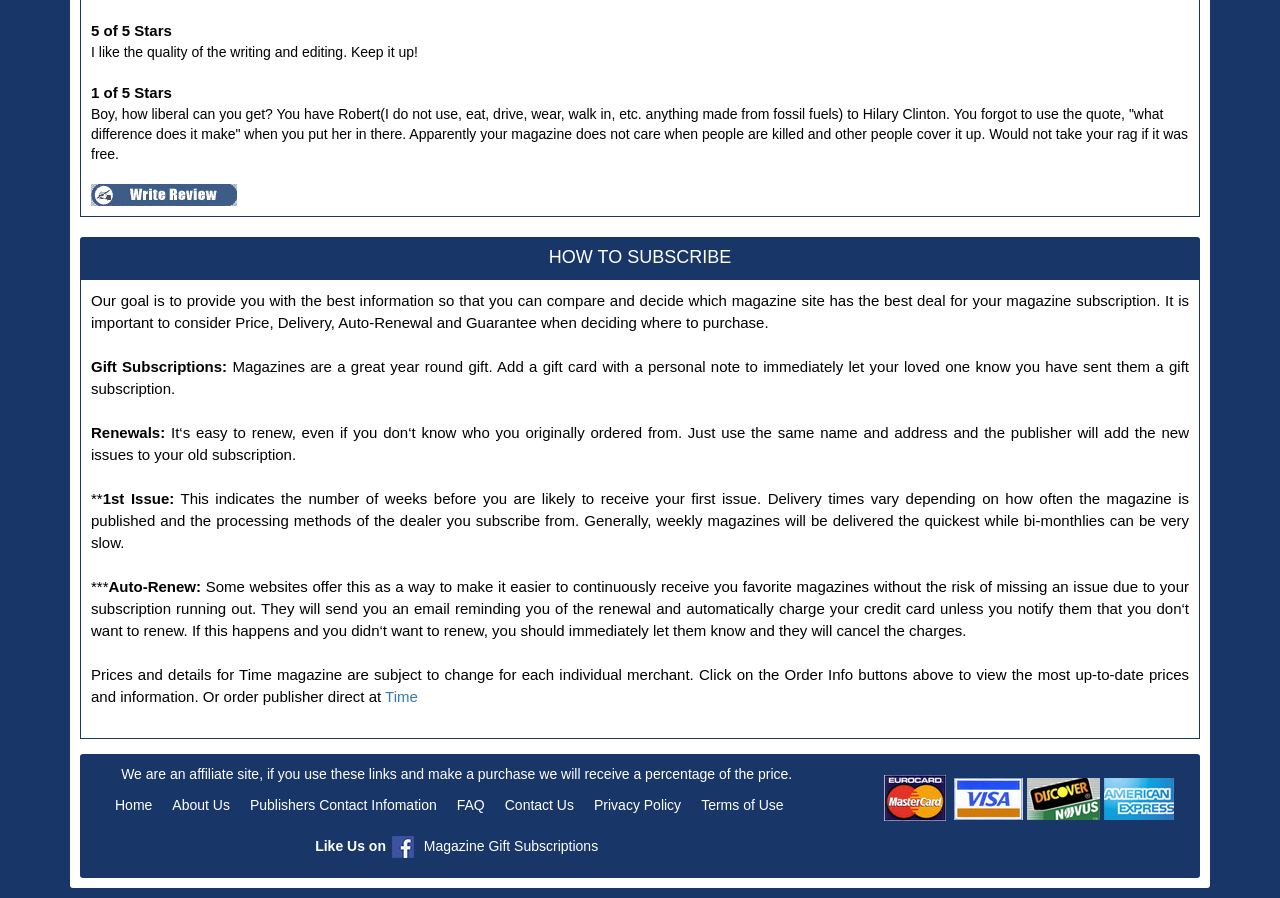Locate the bounding box coordinates of the clickable element to fulfill the following instruction: "View the FAQ". Provide the coordinates as four float numbers between 0 and 1 in the format [left, top, right, bottom].

[0.357, 0.887, 0.379, 0.905]